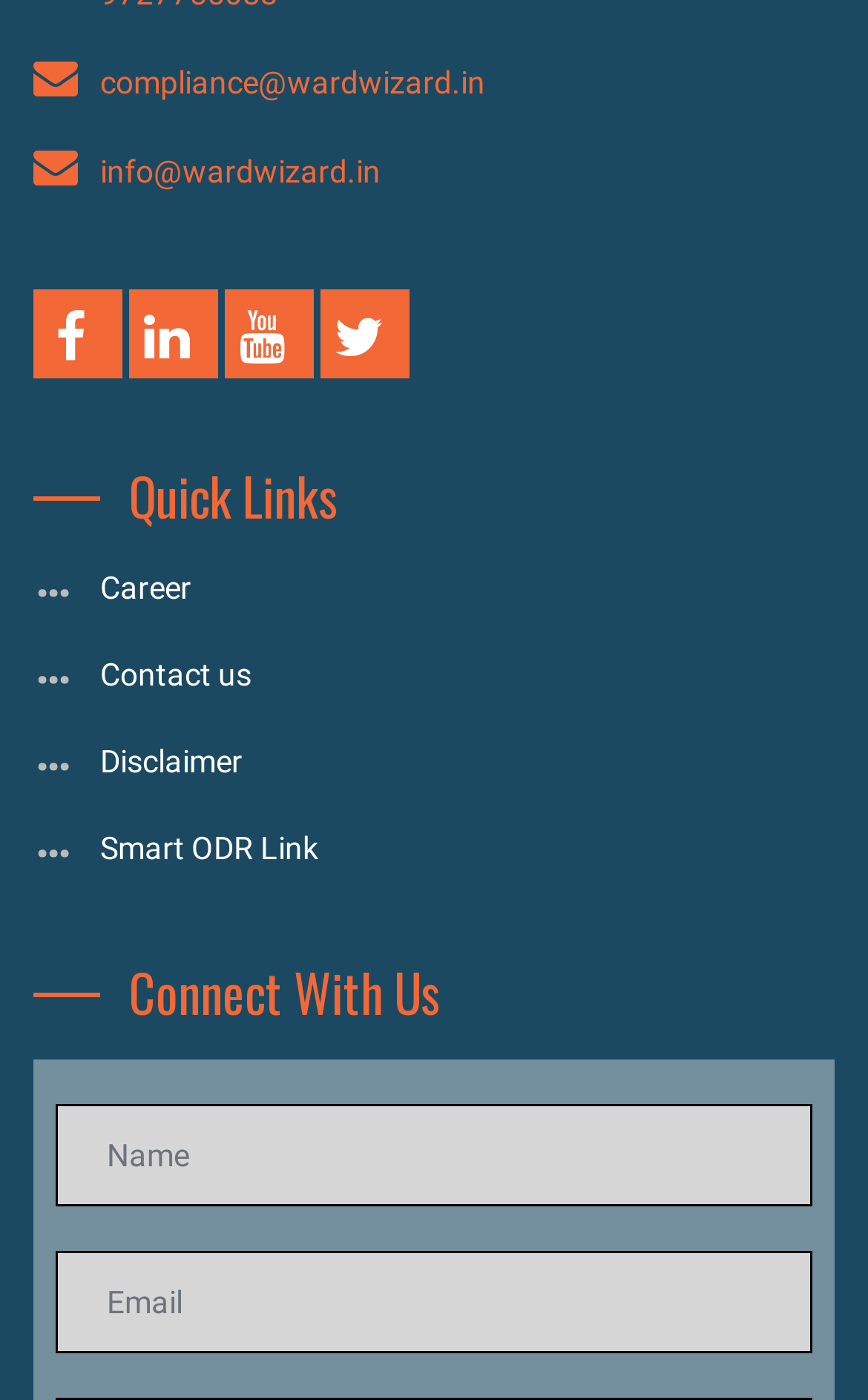Could you indicate the bounding box coordinates of the region to click in order to complete this instruction: "Click on Career".

[0.038, 0.407, 0.221, 0.433]